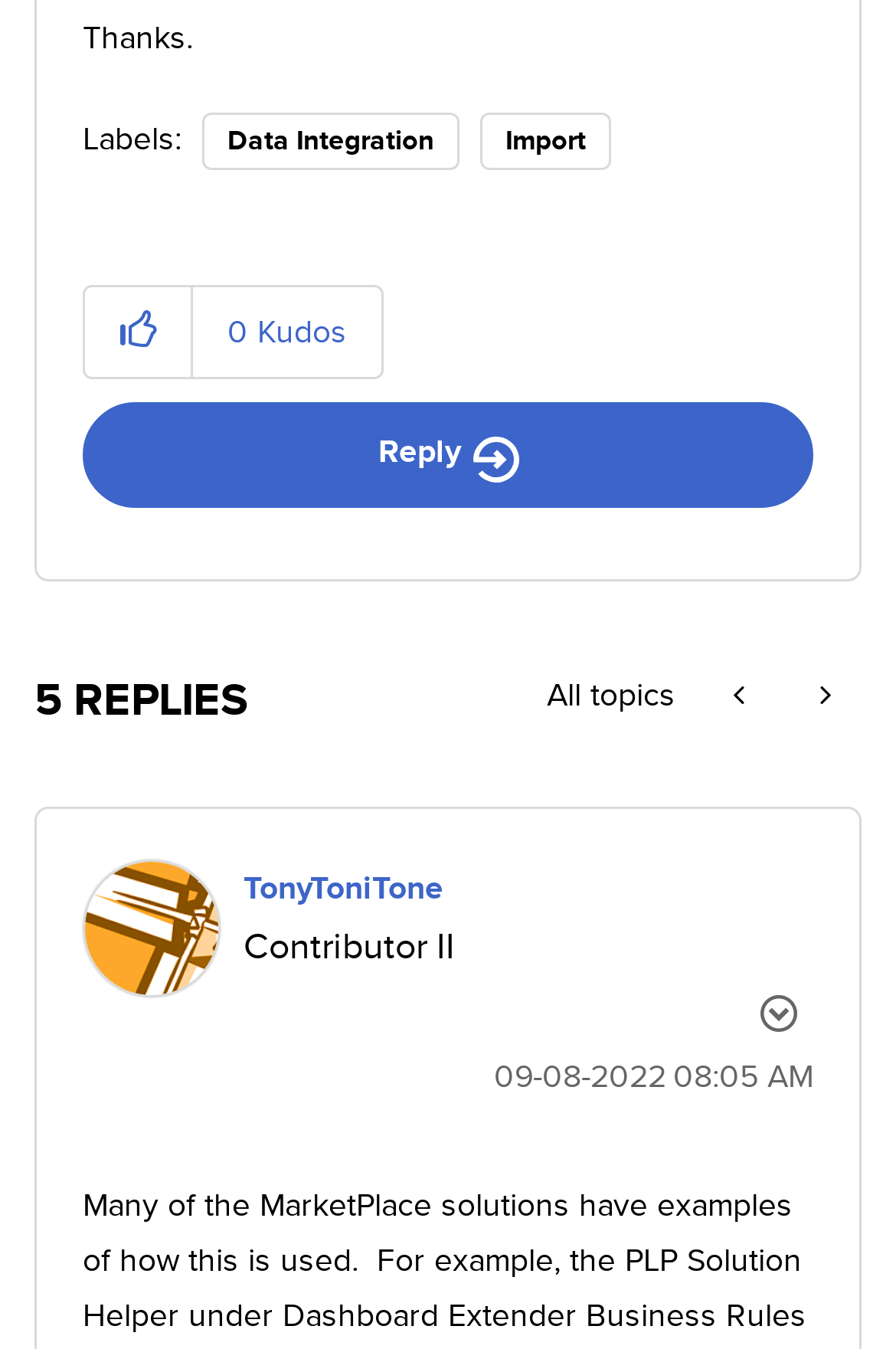Locate the bounding box coordinates of the element you need to click to accomplish the task described by this instruction: "Click on Data Integration".

[0.226, 0.083, 0.513, 0.126]